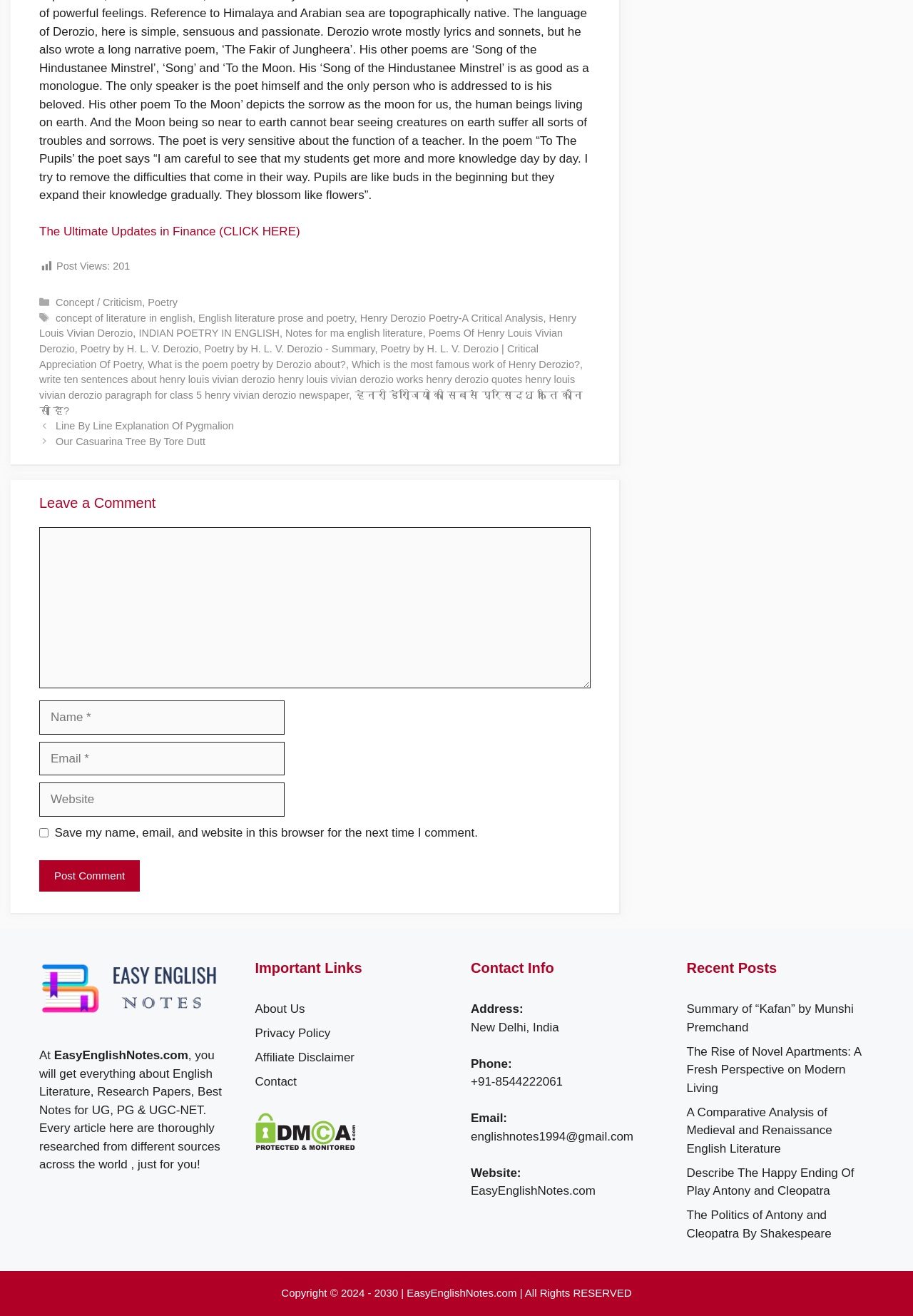Refer to the image and provide an in-depth answer to the question:
How many recent posts are listed?

I counted the number of links in the 'Recent Posts' section, which lists 5 recent posts.